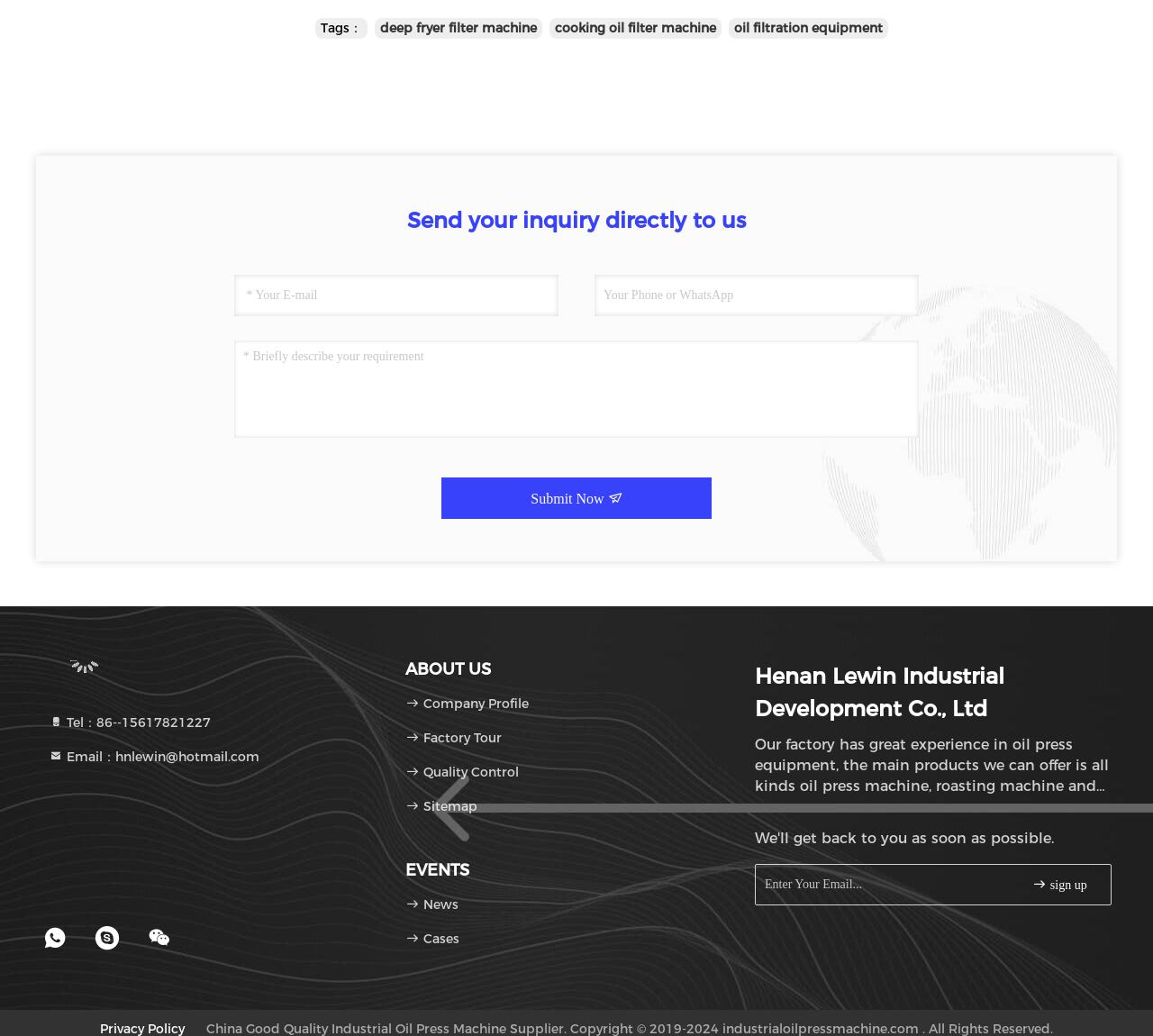Could you determine the bounding box coordinates of the clickable element to complete the instruction: "Sign up for newsletter"? Provide the coordinates as four float numbers between 0 and 1, i.e., [left, top, right, bottom].

[0.888, 0.846, 0.951, 0.862]